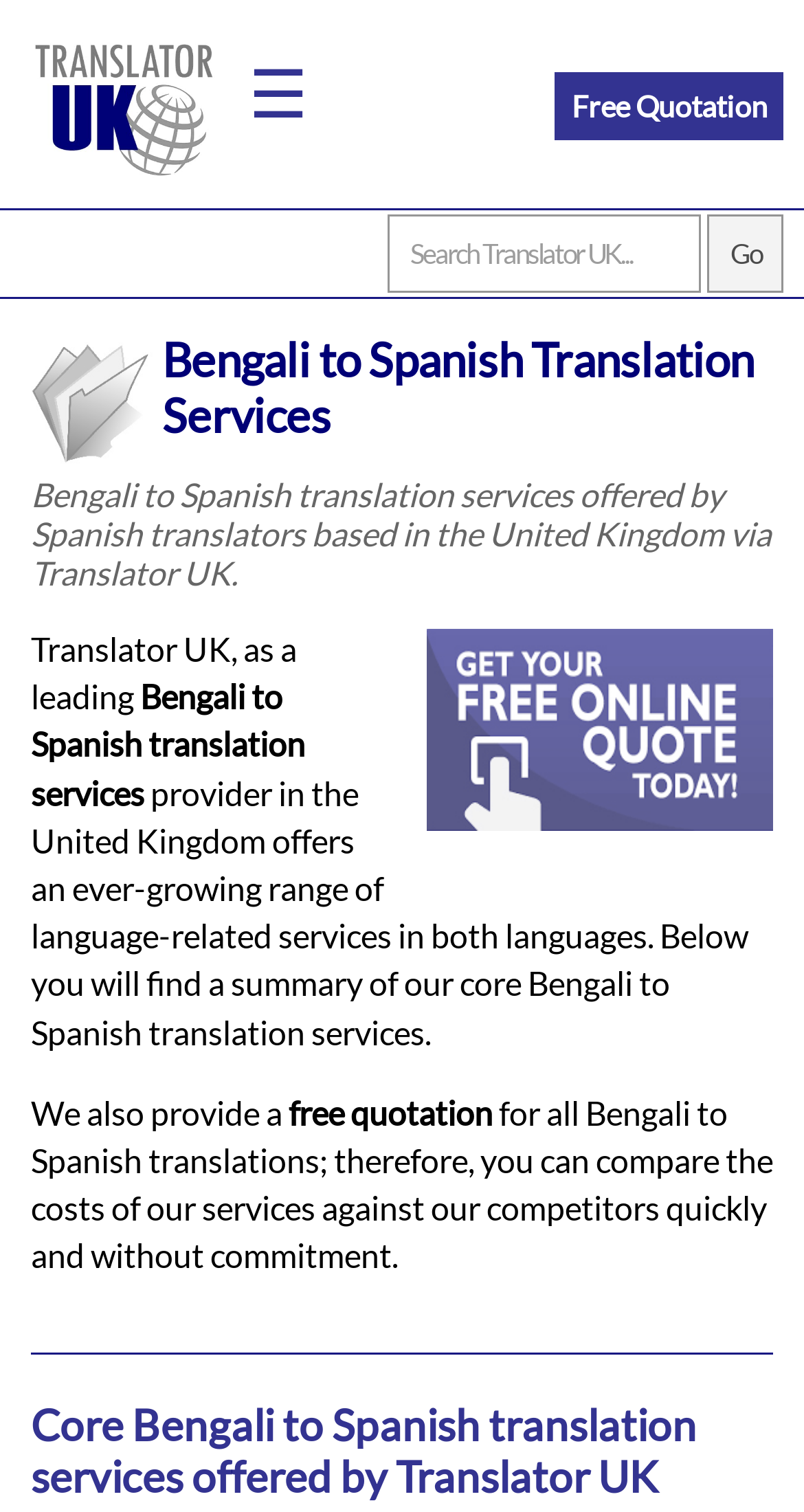Can you find and provide the title of the webpage?

Bengali to Spanish Translation Services